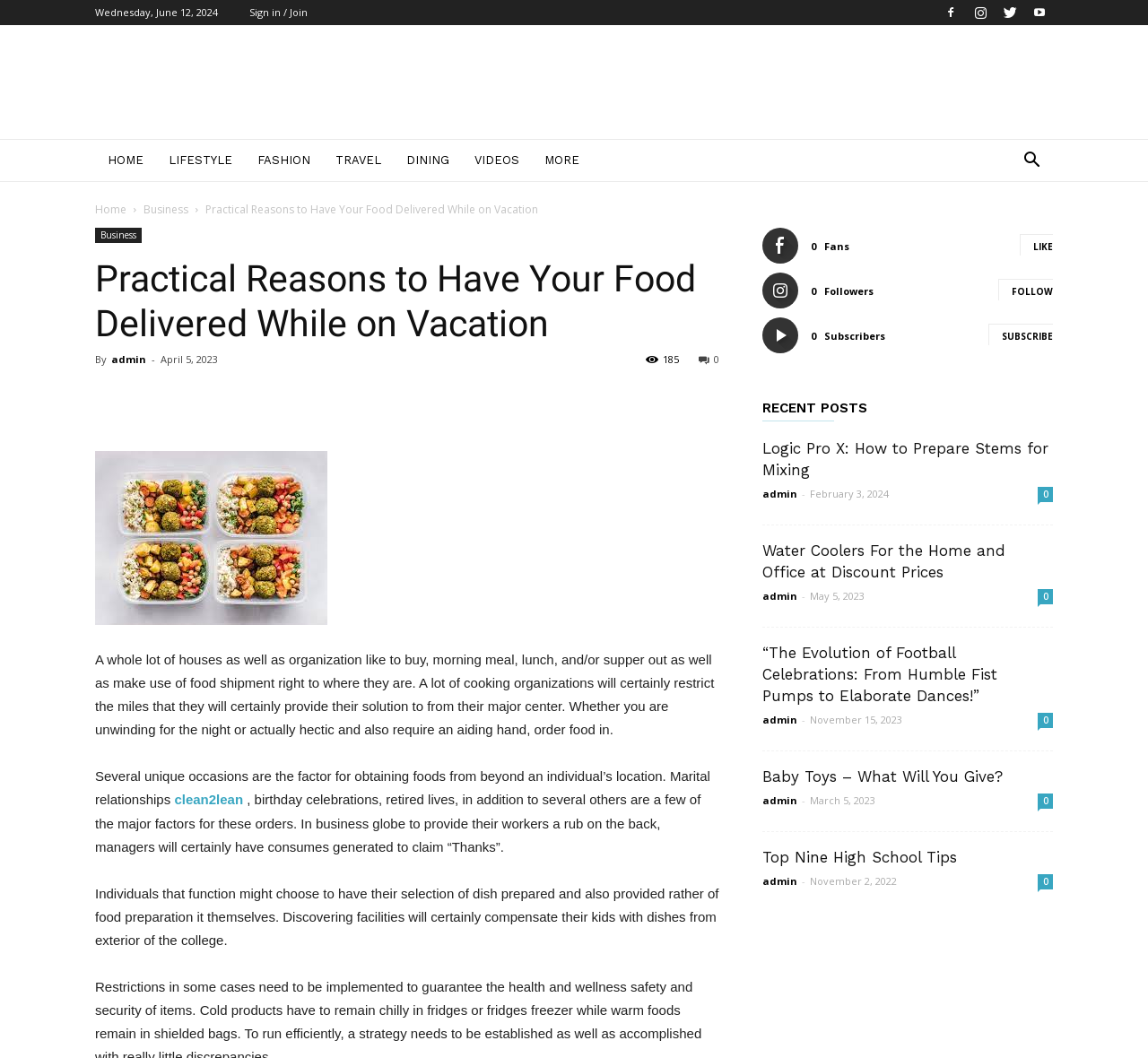What is the purpose of the 'FOLLOW' button? Using the information from the screenshot, answer with a single word or phrase.

To follow the website